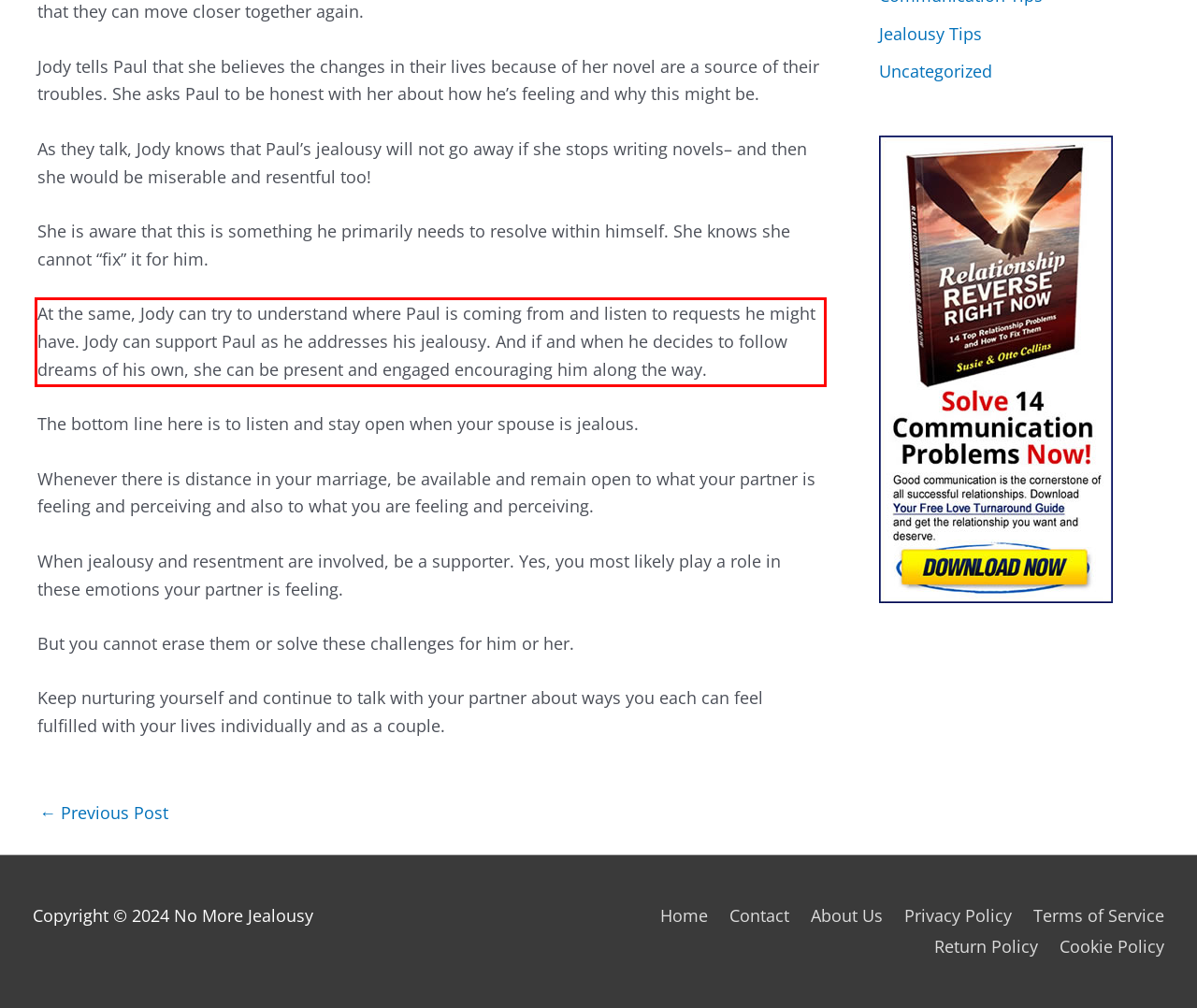From the screenshot of the webpage, locate the red bounding box and extract the text contained within that area.

At the same, Jody can try to understand where Paul is coming from and listen to requests he might have. Jody can support Paul as he addresses his jealousy. And if and when he decides to follow dreams of his own, she can be present and engaged encouraging him along the way.